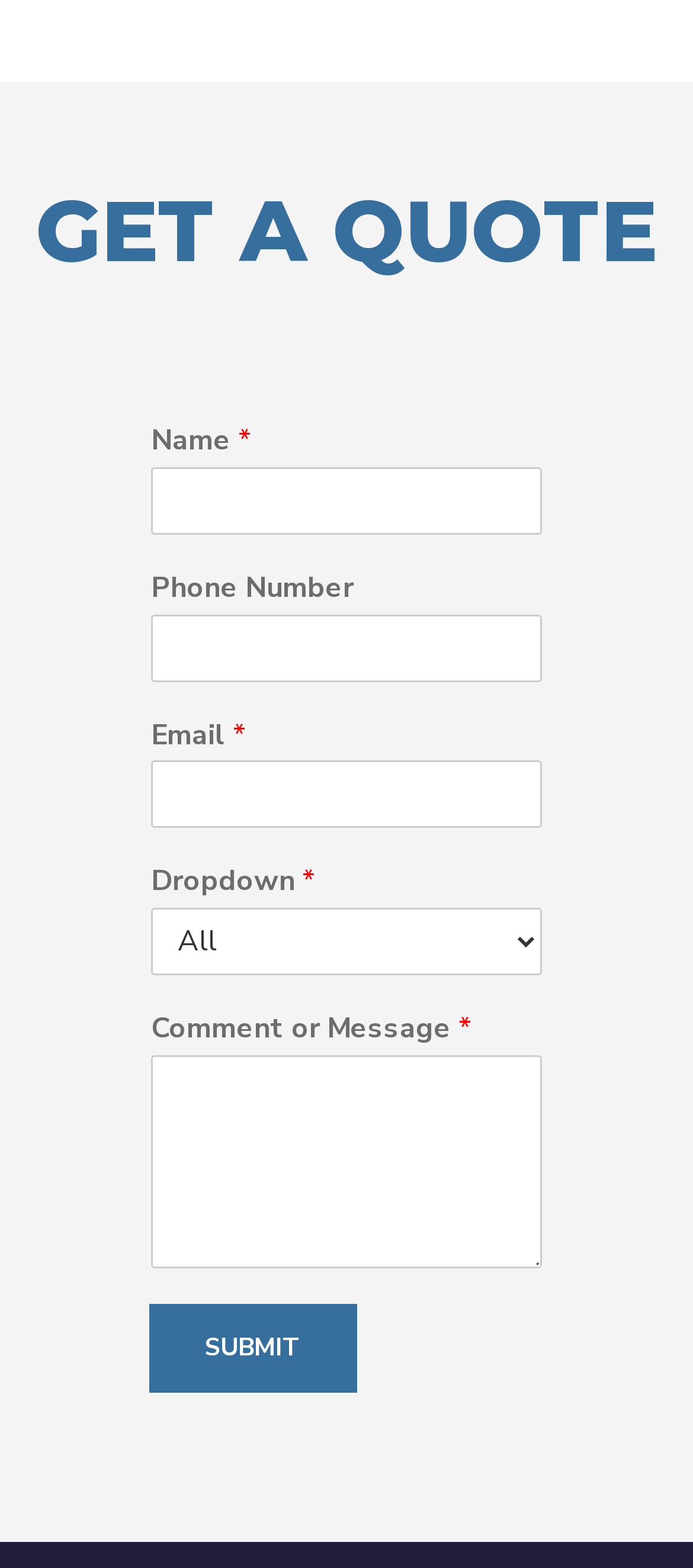Consider the image and give a detailed and elaborate answer to the question: 
How many required fields are there?

There are three required fields on the webpage: 'Name *', 'Email *', and 'Comment or Message *', which are indicated by an asterisk symbol.